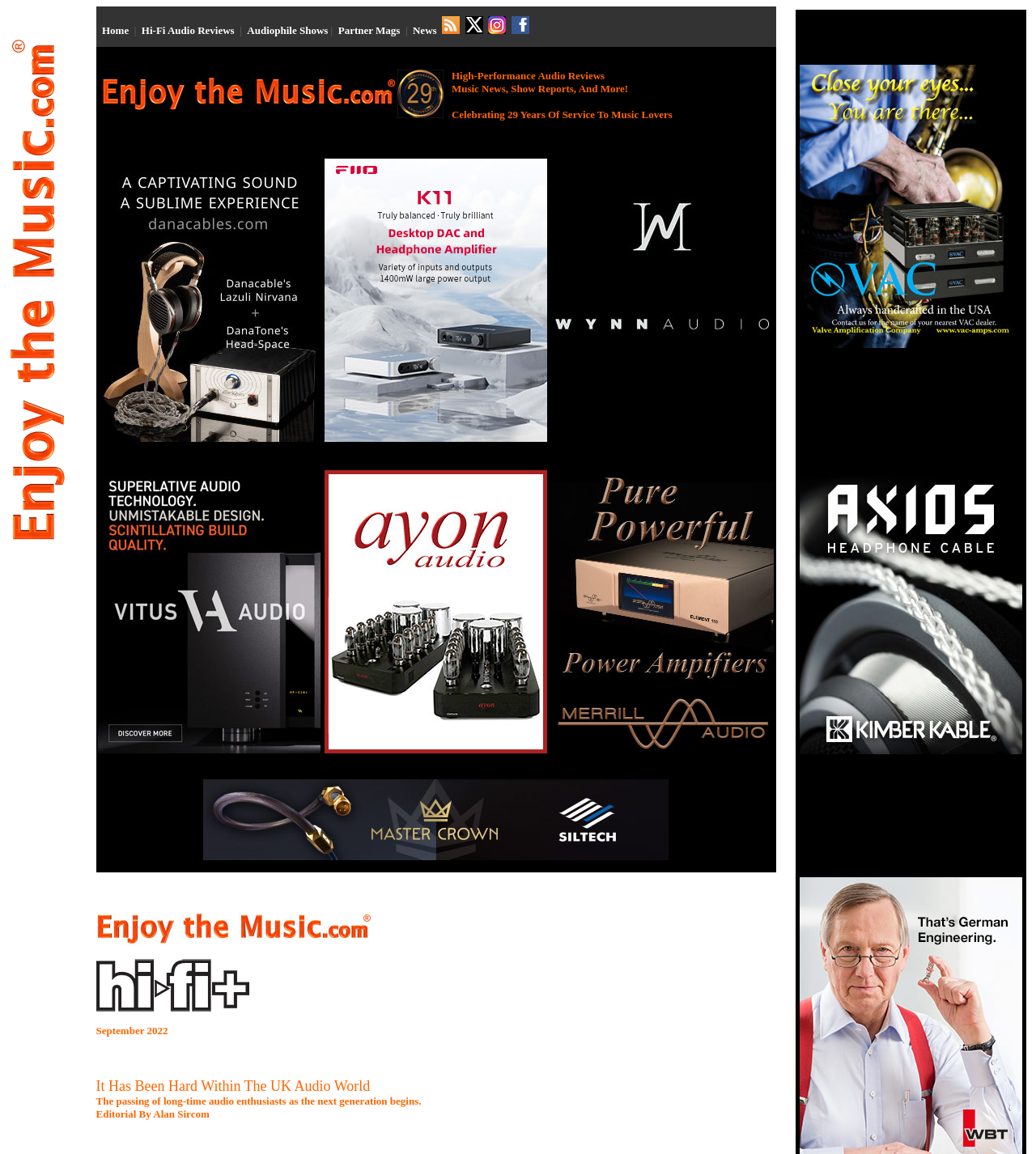Give the bounding box coordinates for the element described by: "alt="Enjoy the Music.com"".

[0.093, 0.809, 0.359, 0.821]